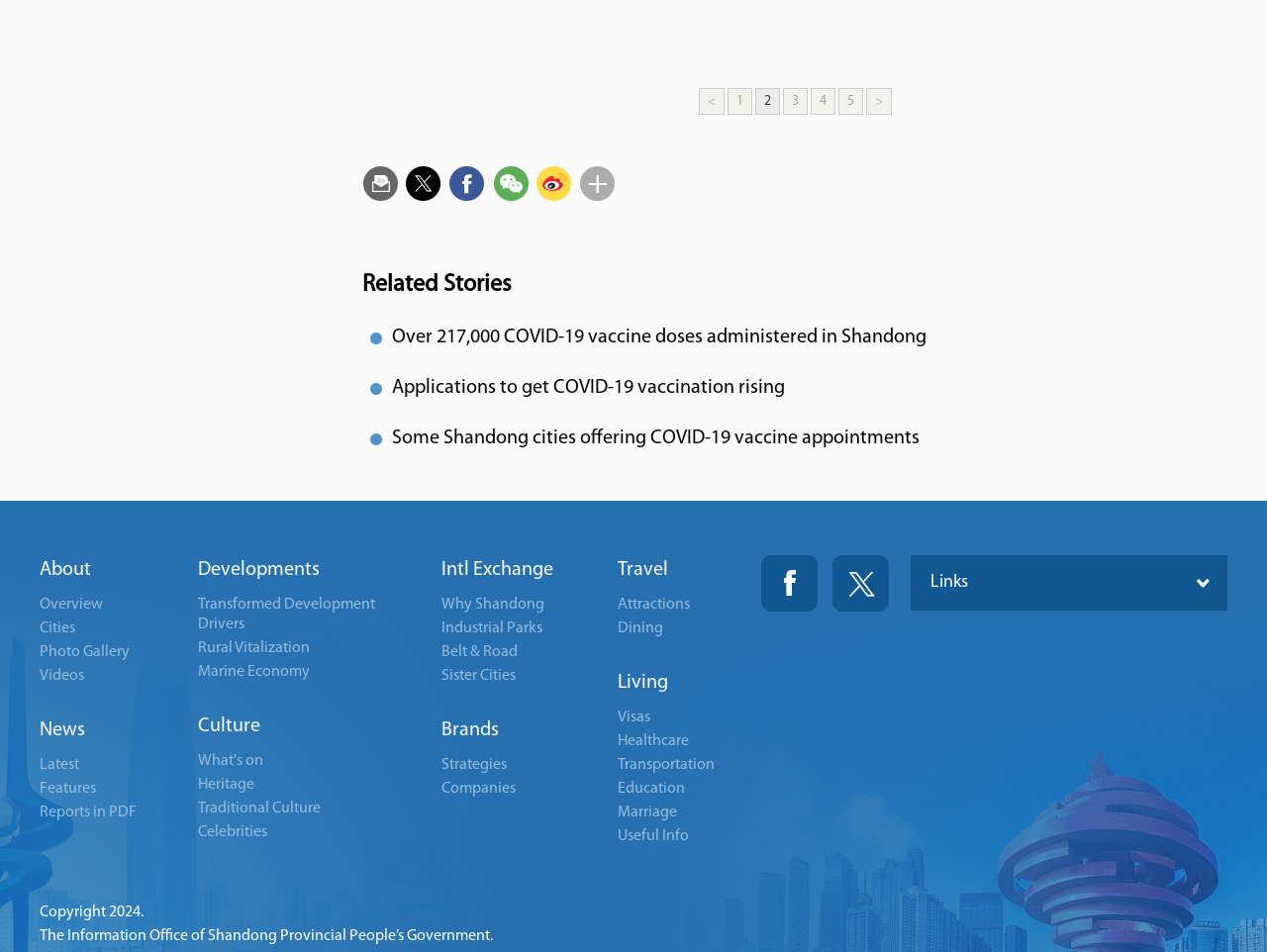Locate and provide the bounding box coordinates for the HTML element that matches this description: "5".

[0.661, 0.093, 0.681, 0.121]